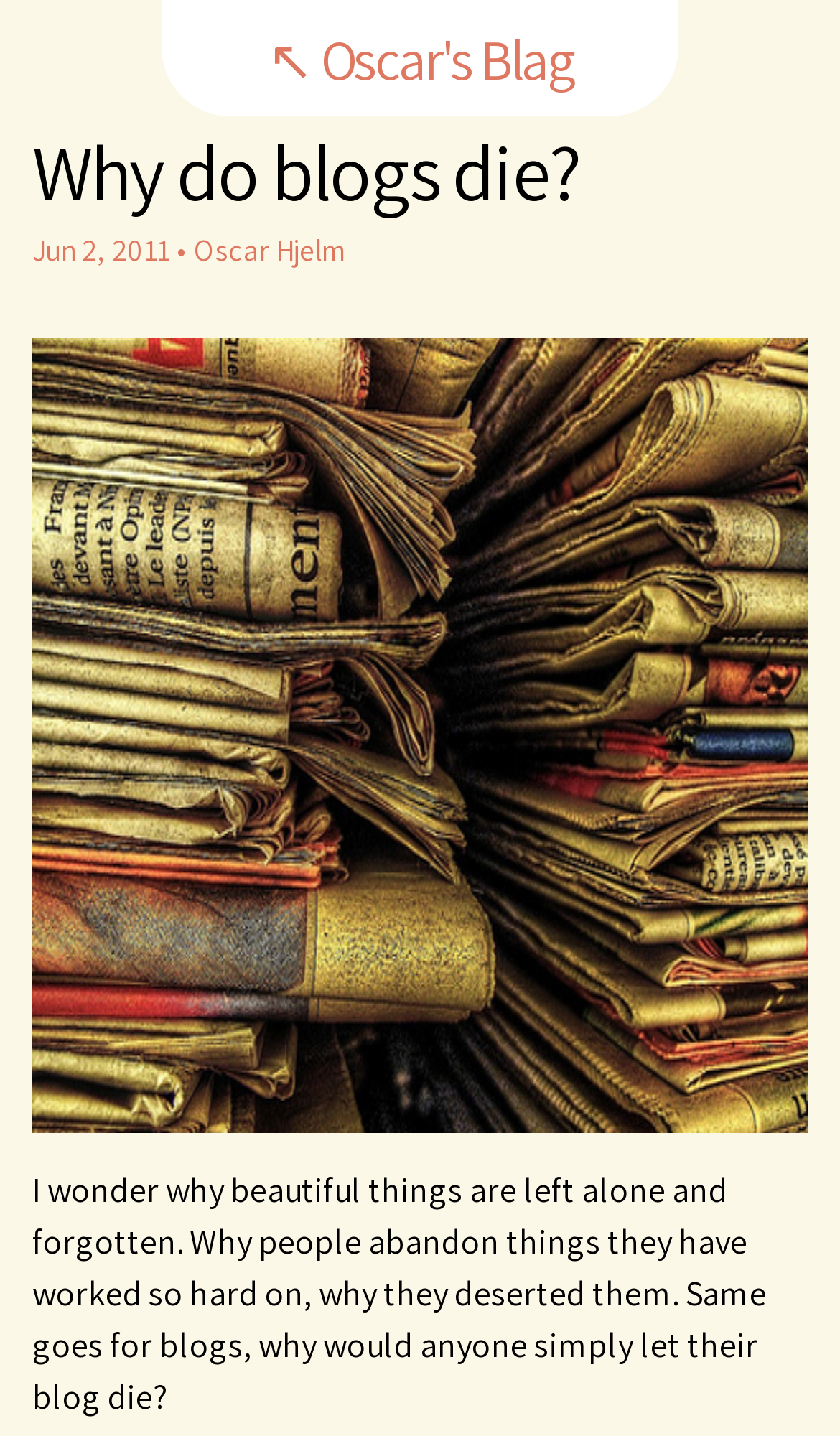Elaborate on the information and visuals displayed on the webpage.

The webpage is a blog post titled "Why do blogs die?" on Oscar's Blag. At the top left, there is a link to the blog's homepage, "Oscar's Blag", which is situated below a header section. The header section contains the title "Why do blogs die?" in a prominent heading, accompanied by the date "Jun 2, 2011" and the author's name "Oscar Hjelm". 

Below the header section, there is a large image that spans the width of the page. Underneath the image, there is a block of text that discusses the abandonment of beautiful things, including blogs, and ponders why people would let their blogs die. This text is the main content of the page.